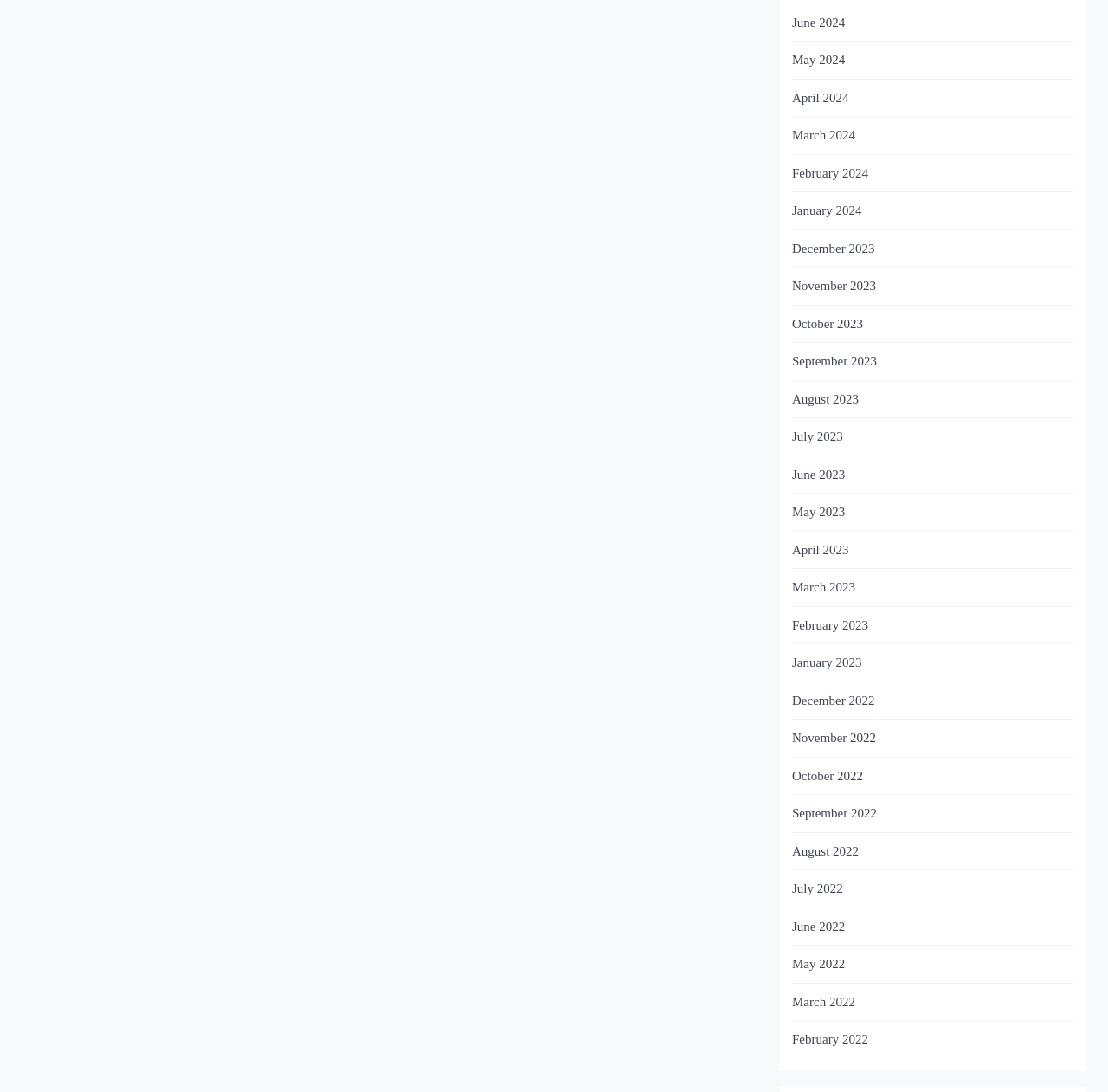How many months are listed?
Look at the image and answer with only one word or phrase.

24